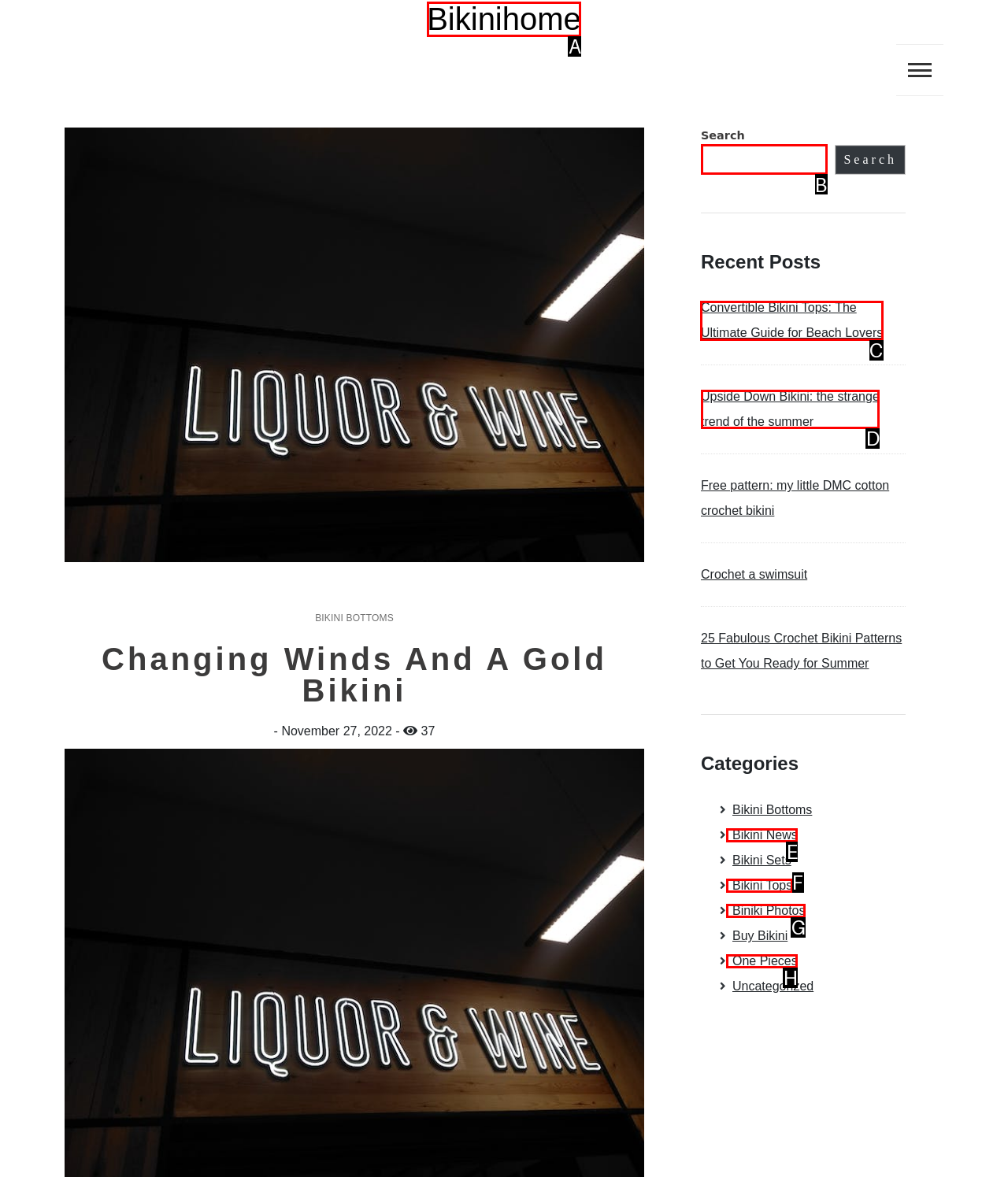Identify the correct choice to execute this task: Read the recent post about Convertible Bikini Tops
Respond with the letter corresponding to the right option from the available choices.

C